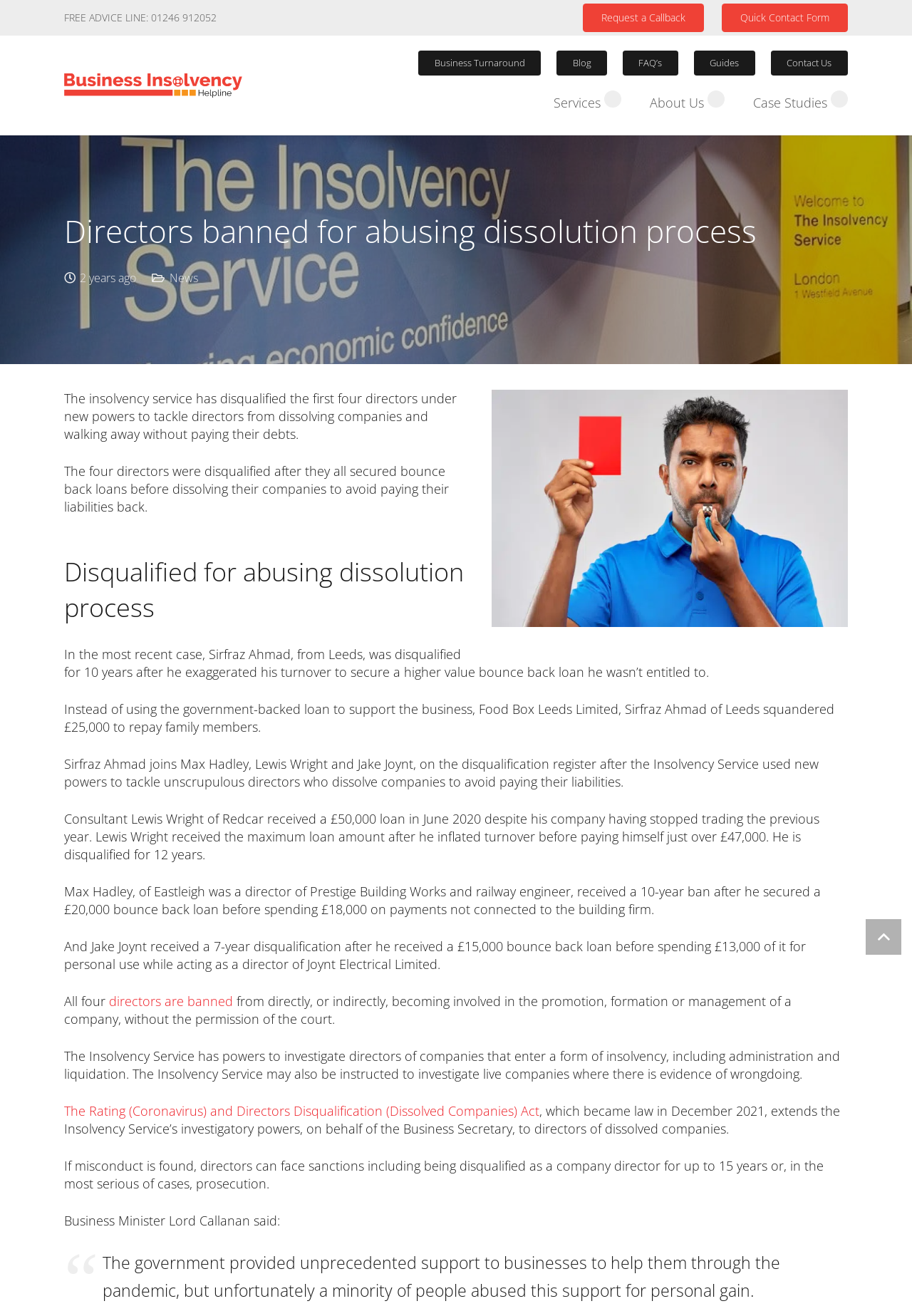What is the phone number for the free advice line?
Provide an in-depth and detailed answer to the question.

I found the phone number by looking at the static text element with the content 'FREE ADVICE LINE: 01246 912052' at the top of the webpage.